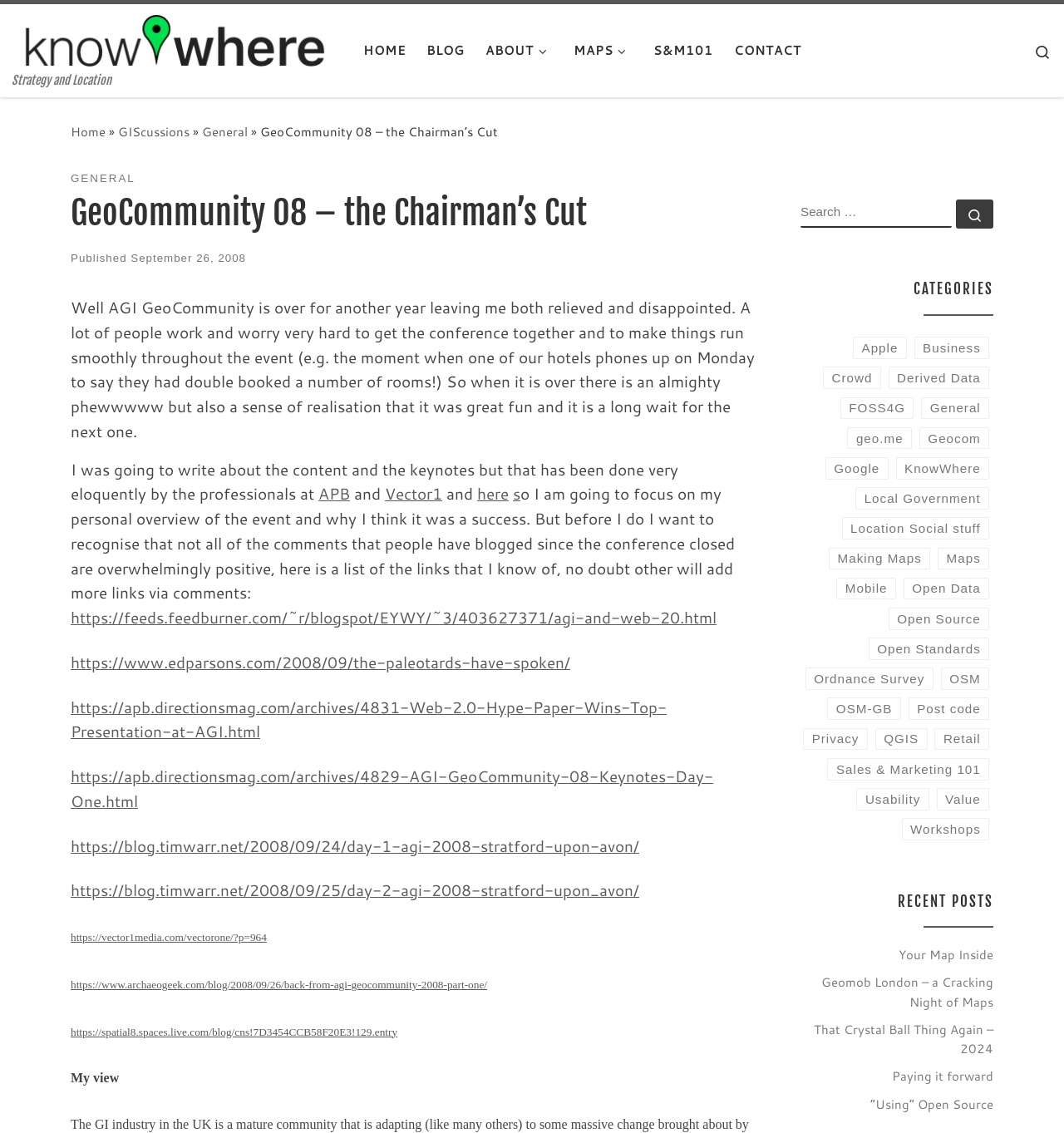Please identify the bounding box coordinates of the element's region that should be clicked to execute the following instruction: "Follow the account". The bounding box coordinates must be four float numbers between 0 and 1, i.e., [left, top, right, bottom].

None